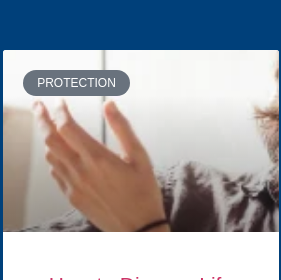Describe all the elements visible in the image meticulously.

The image features a close-up of a person's hand gesturing expressively, likely during a conversation about financial matters. This visual emphasizes the theme of "Protection," which is underscored in the image by the prominently displayed label above it. The context suggests a discussion on life insurance, highlighting the importance of safeguarding loved ones through financial planning. This is particularly relevant for couples navigating the emotional complexities of protecting each other’s financial well-being. The setting appears to be a cozy indoor environment, conducive to open dialogue and personal conversations about financial security.